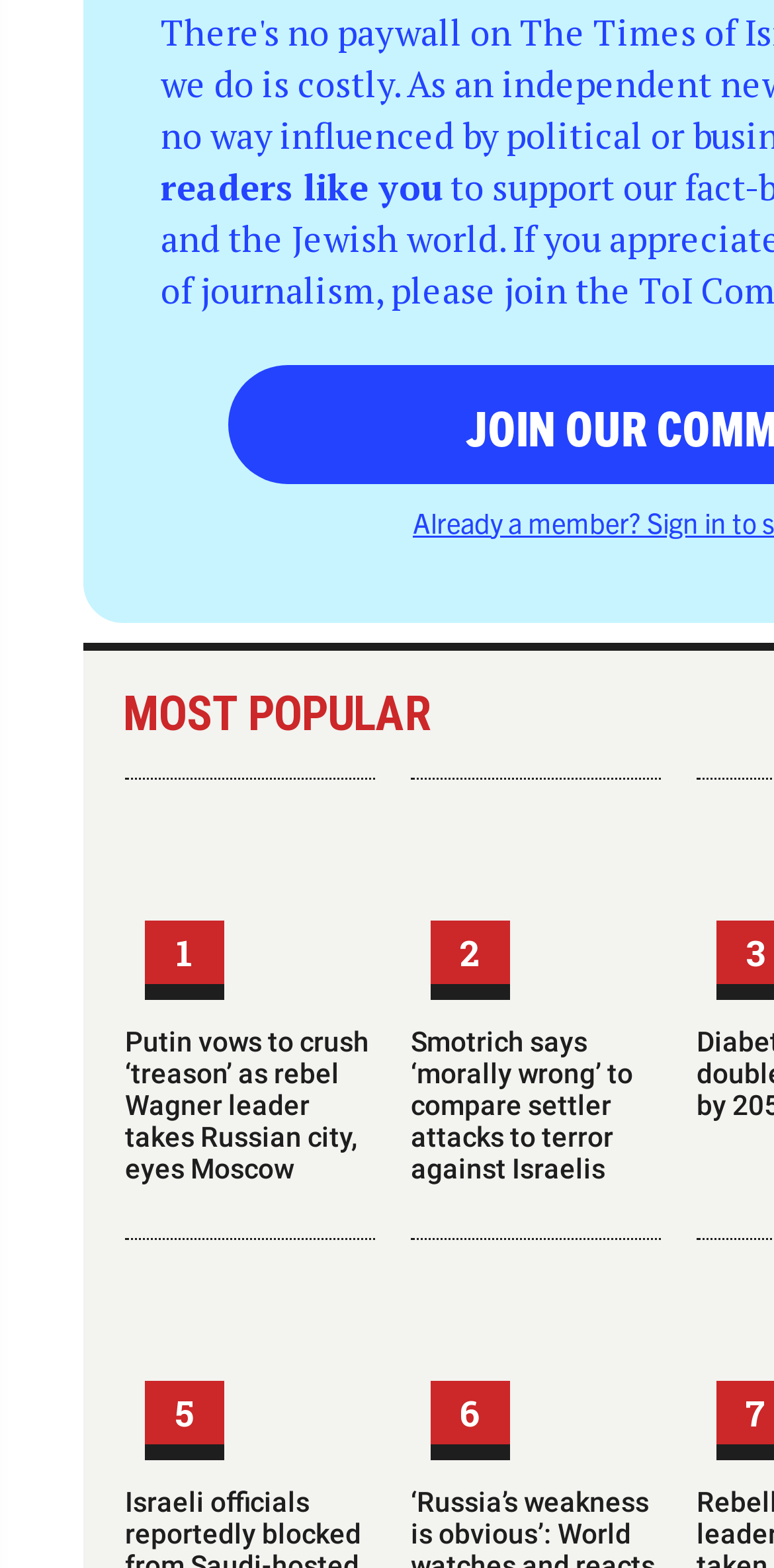Locate the UI element described as follows: "ToI Staff". Return the bounding box coordinates as four float numbers between 0 and 1 in the order [left, top, right, bottom].

[0.074, 0.266, 0.192, 0.28]